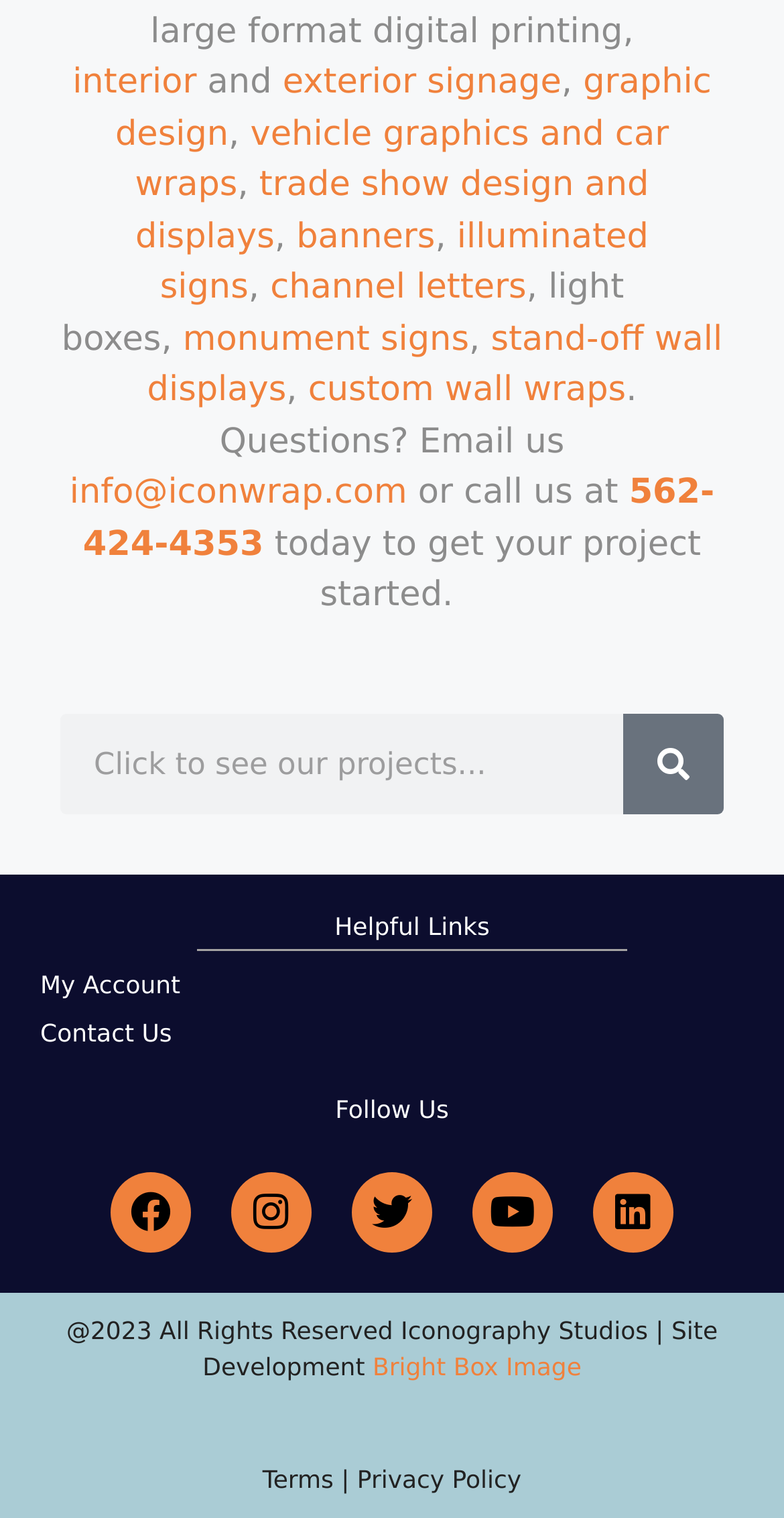Identify the bounding box for the UI element specified in this description: "exterior signage". The coordinates must be four float numbers between 0 and 1, formatted as [left, top, right, bottom].

[0.36, 0.041, 0.716, 0.068]